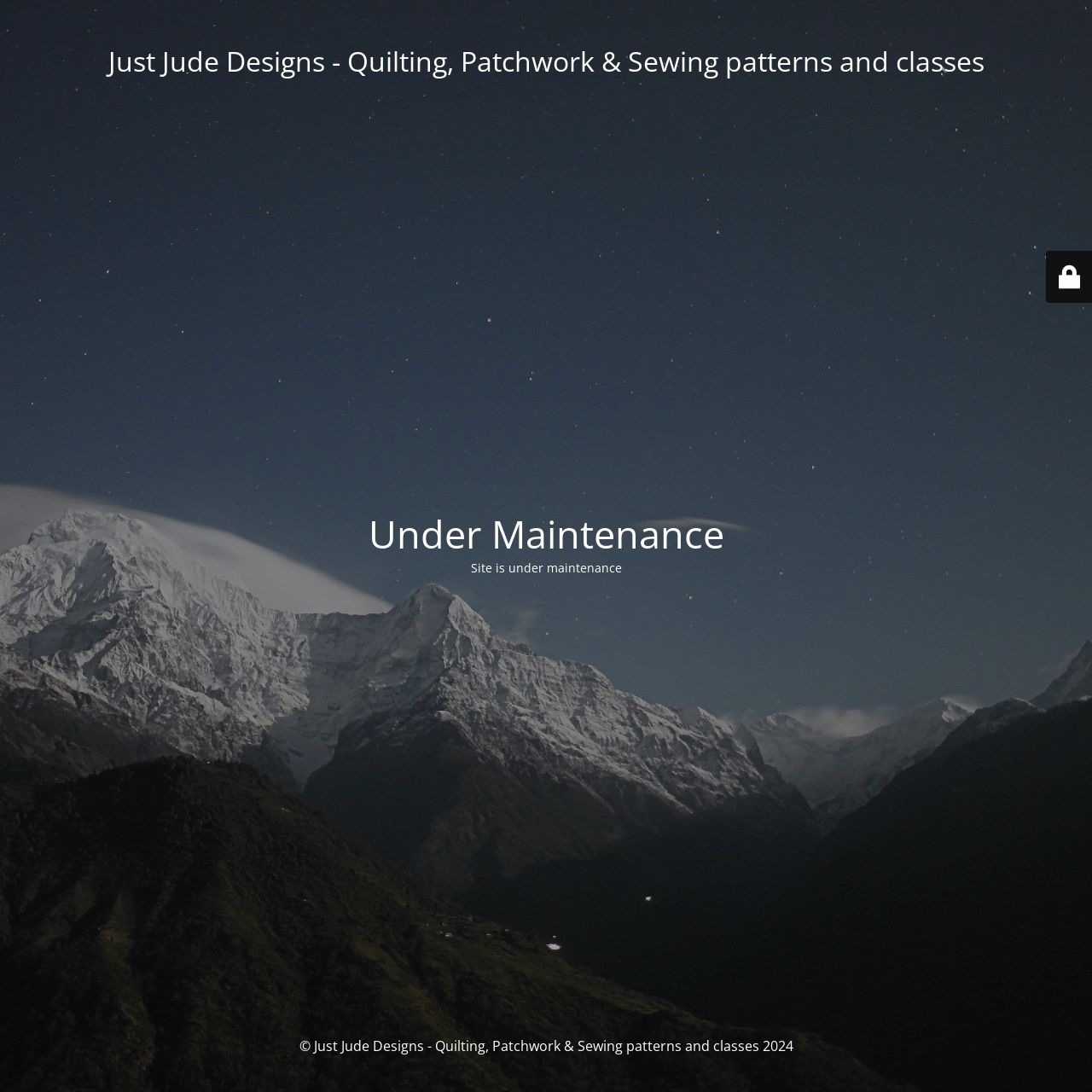Your task is to extract the text of the main heading from the webpage.

Just Jude Designs - Quilting, Patchwork & Sewing patterns and classes